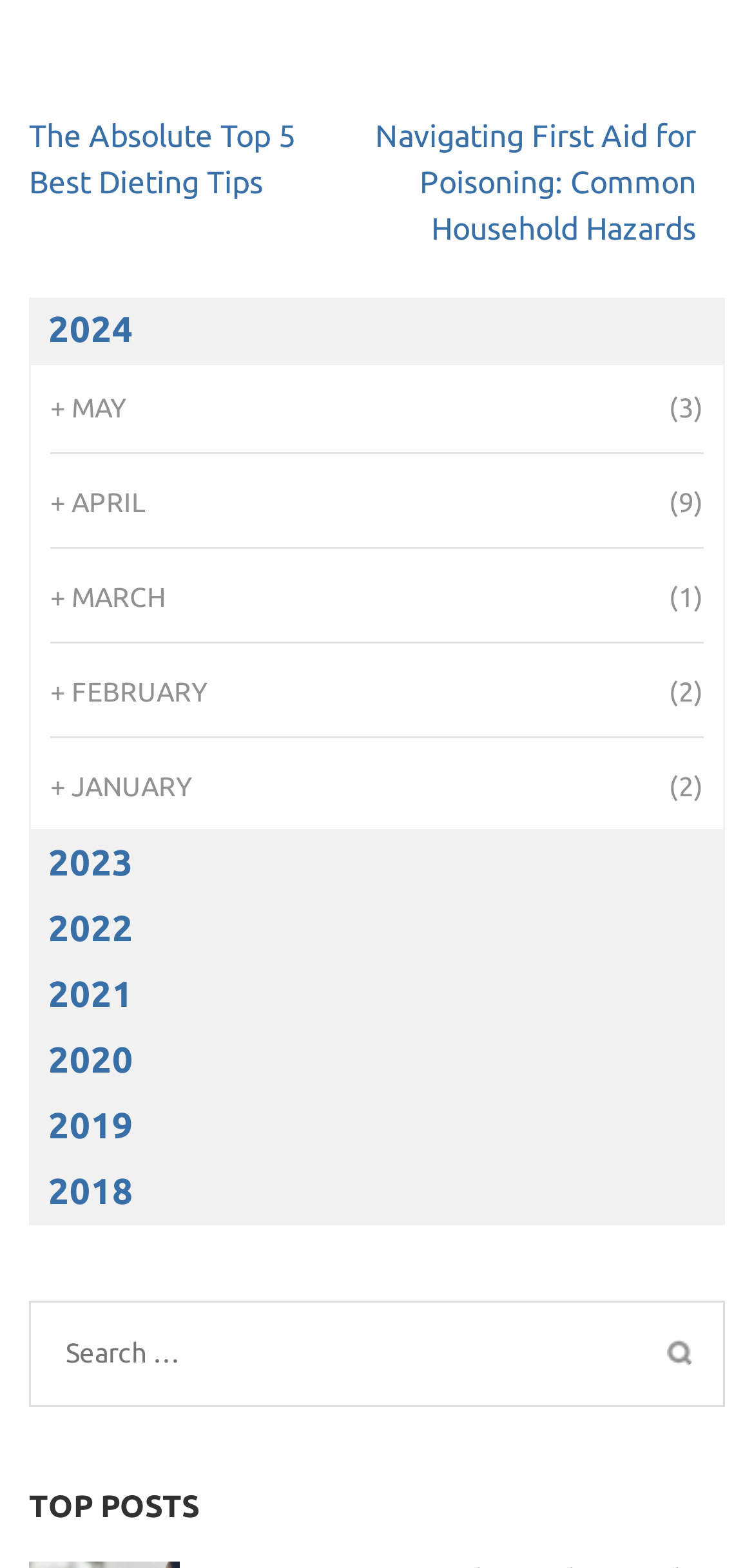Calculate the bounding box coordinates for the UI element based on the following description: "parent_node: Search for: value="Search"". Ensure the coordinates are four float numbers between 0 and 1, i.e., [left, top, right, bottom].

[0.885, 0.855, 0.921, 0.873]